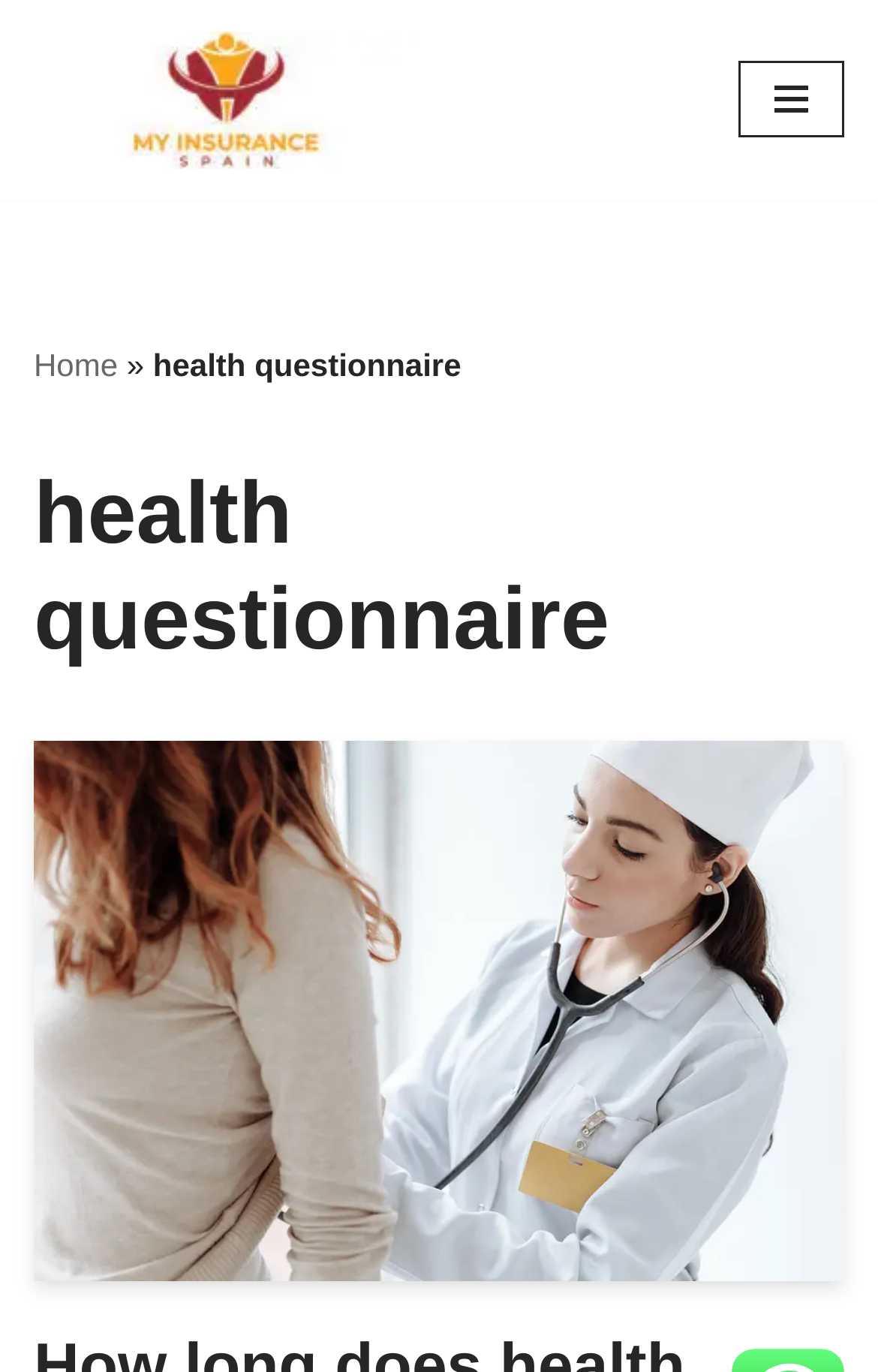Give a one-word or short phrase answer to the question: 
What is the current archive category?

health questionnaire